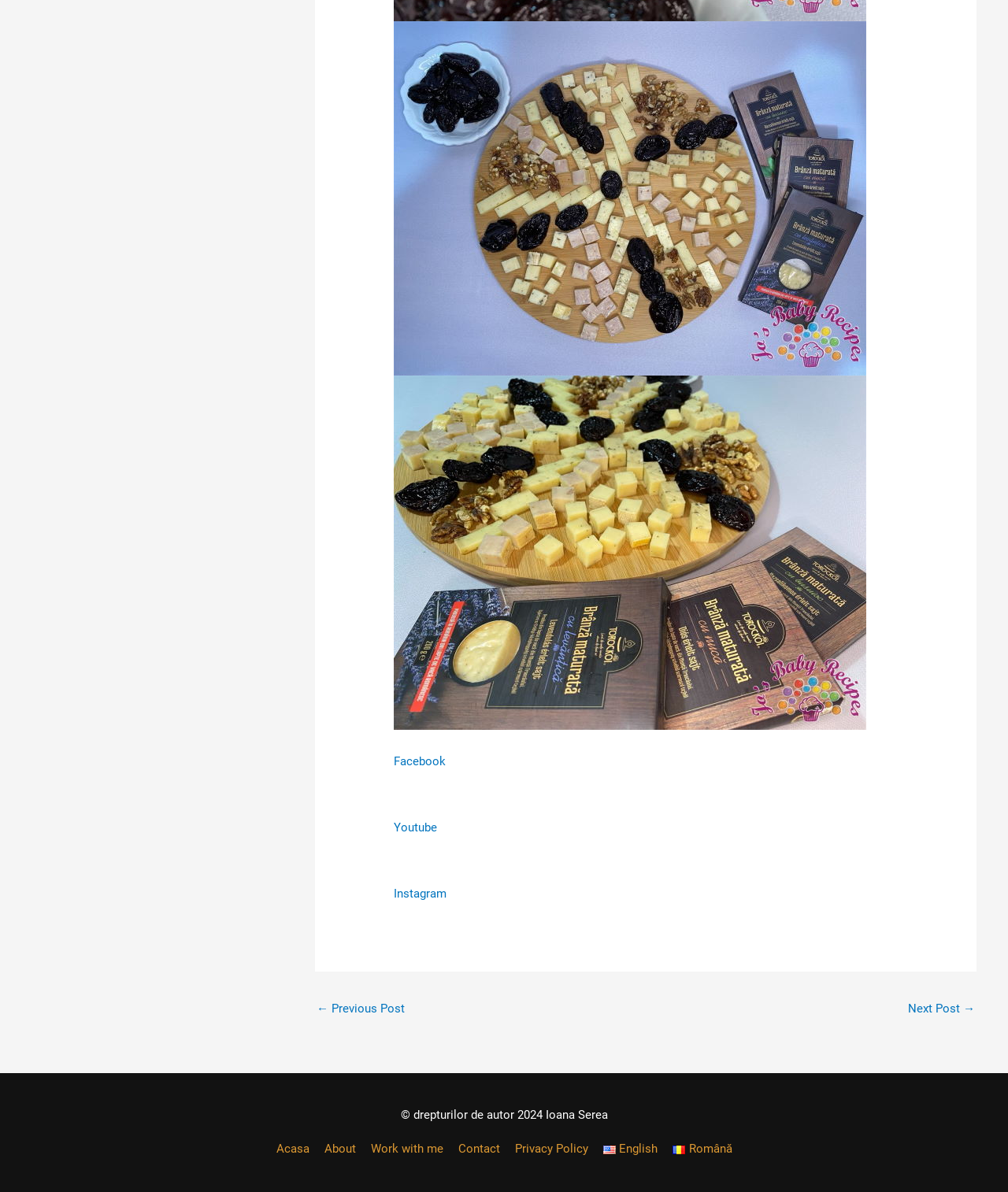Bounding box coordinates should be provided in the format (top-left x, top-left y, bottom-right x, bottom-right y) with all values between 0 and 1. Identify the bounding box for this UI element: Next Post →

[0.901, 0.836, 0.967, 0.86]